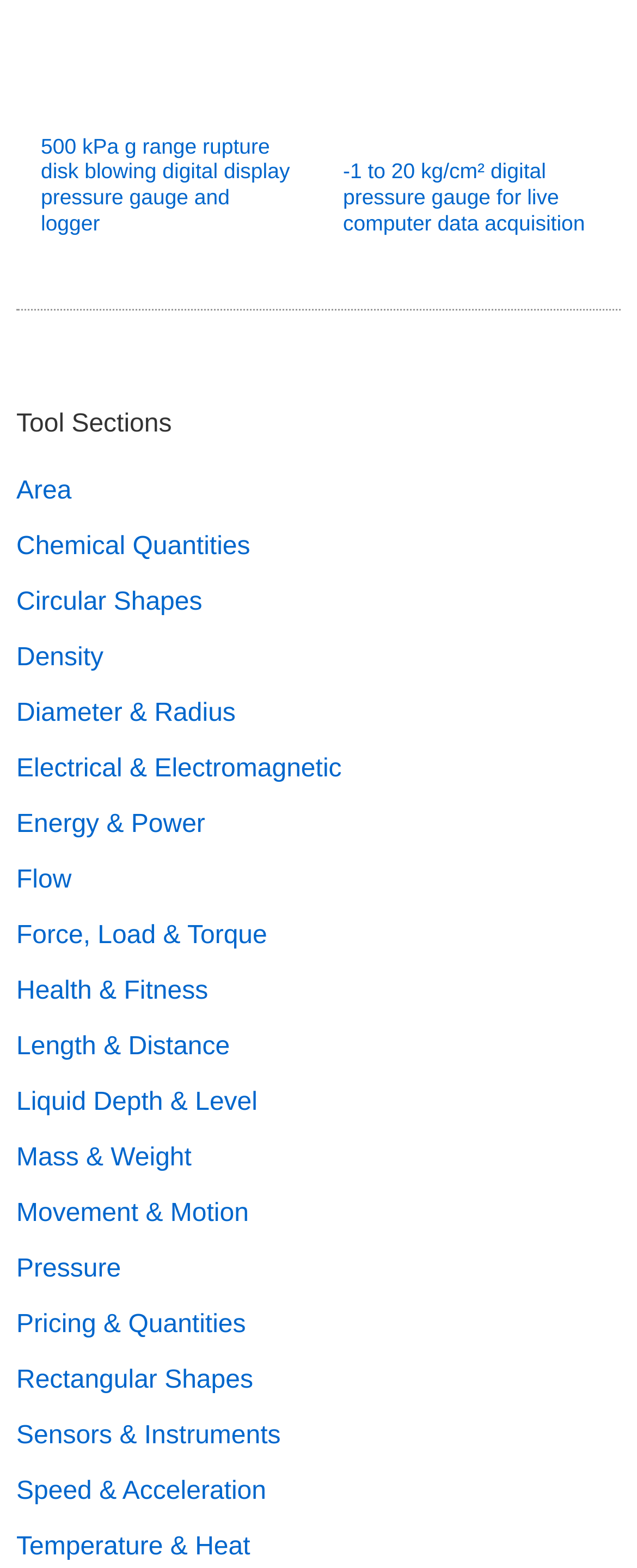What is the topic of the first link under Tool Sections?
Using the image, answer in one word or phrase.

Area